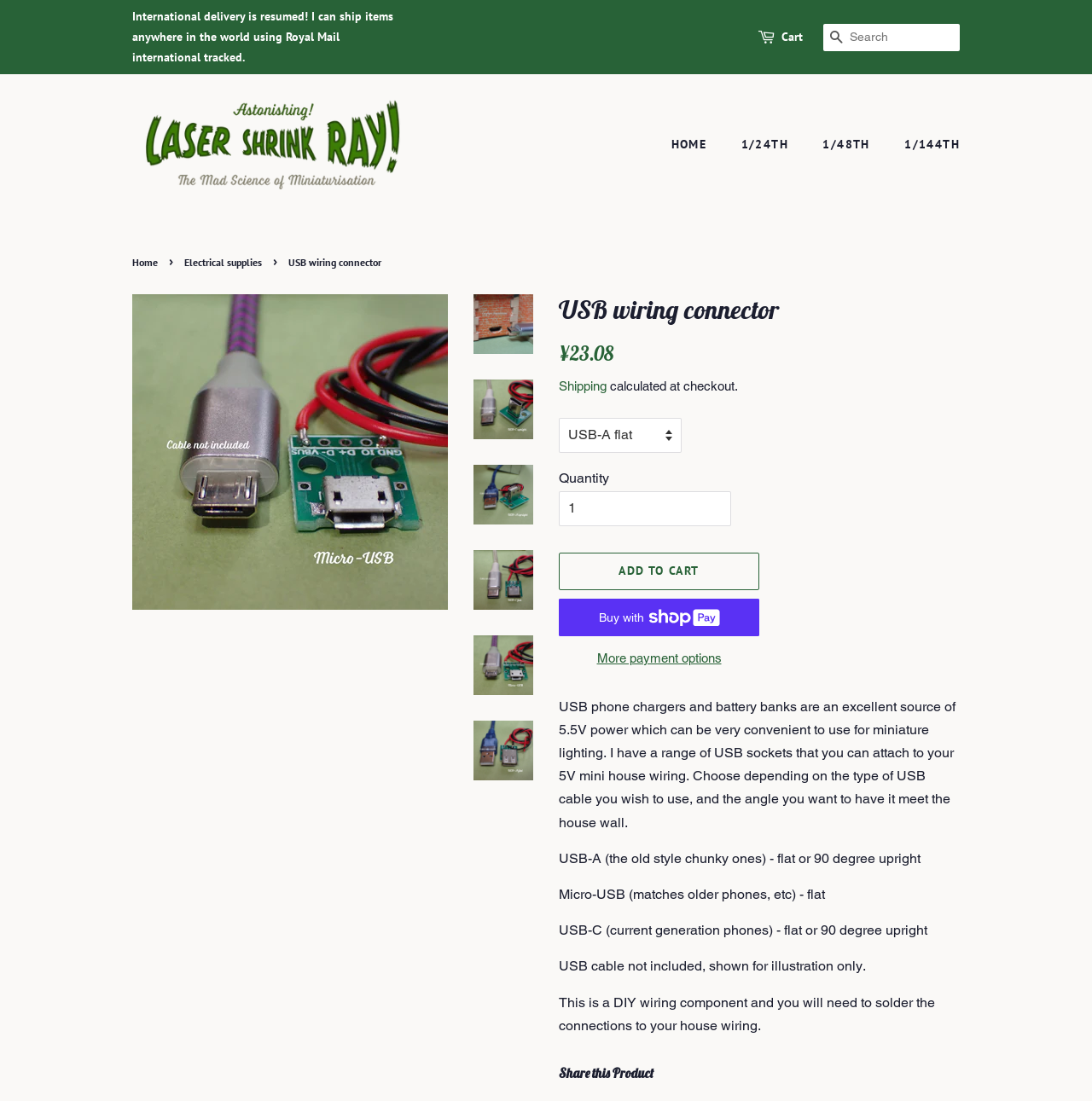Find and indicate the bounding box coordinates of the region you should select to follow the given instruction: "Search for products".

[0.754, 0.022, 0.879, 0.046]